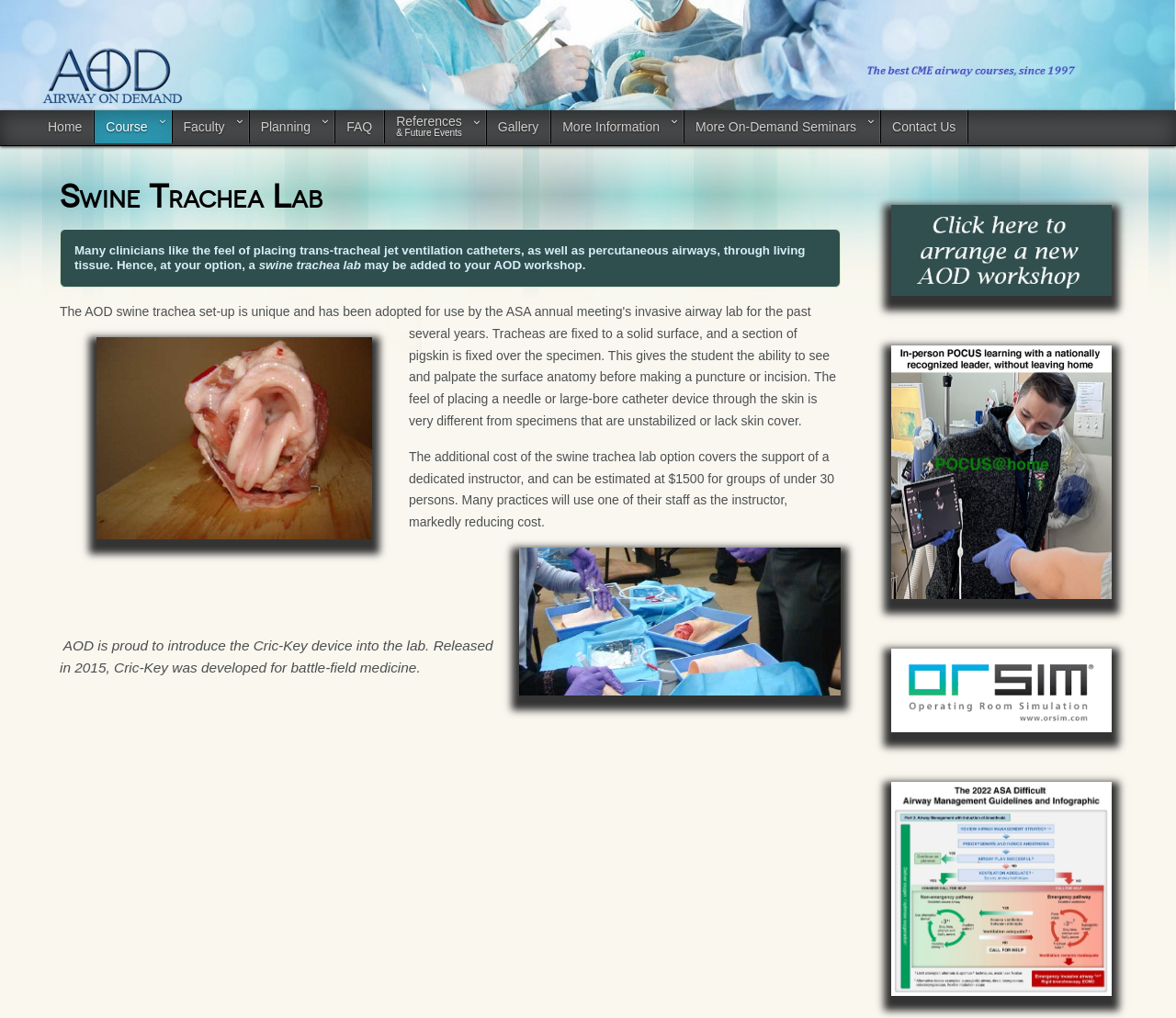Give a detailed account of the webpage, highlighting key information.

The webpage is about Airway on Demand, a provider of airway management seminars for medical professionals. At the top, there is a navigation menu with 11 links, including "Home", "Course", "Faculty", "Planning", "FAQ", "Gallery", and others. These links are positioned horizontally, with "Home" on the left and "Contact Us" on the right.

Below the navigation menu, there is a main article section that takes up most of the page. The article is headed by a title "Swine Trachea Lab" and consists of several paragraphs of text. The text describes the benefits of using a swine trachea lab for airway management training, including the ability to practice placing trans-tracheal jet ventilation catheters and percutaneous airways through living tissue. There are two images of a swine trachea lab, one above and one below the text.

To the right of the article, there are three links with accompanying images: "Schedule an AOD event", "POCUS Learning", and "Visit our sponsor, ORSIM". These links are stacked vertically, with "Schedule an AOD event" at the top and "Visit our sponsor, ORSIM" at the bottom. There is also a small image at the very bottom of the page.

Overall, the webpage is focused on providing information about airway management seminars and training, with a specific emphasis on the swine trachea lab option.